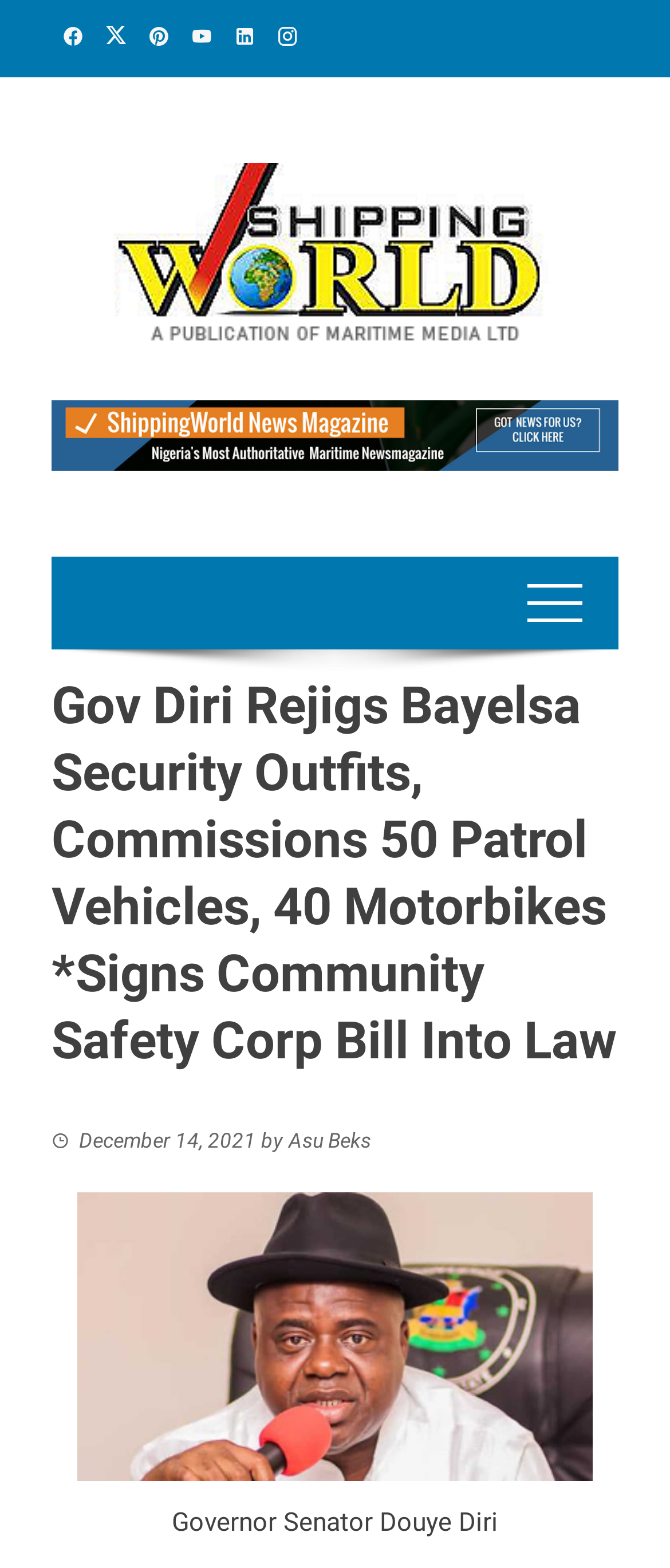Please find and provide the title of the webpage.

Gov Diri Rejigs Bayelsa Security Outfits, Commissions 50 Patrol Vehicles, 40 Motorbikes *Signs Community Safety Corp Bill Into Law